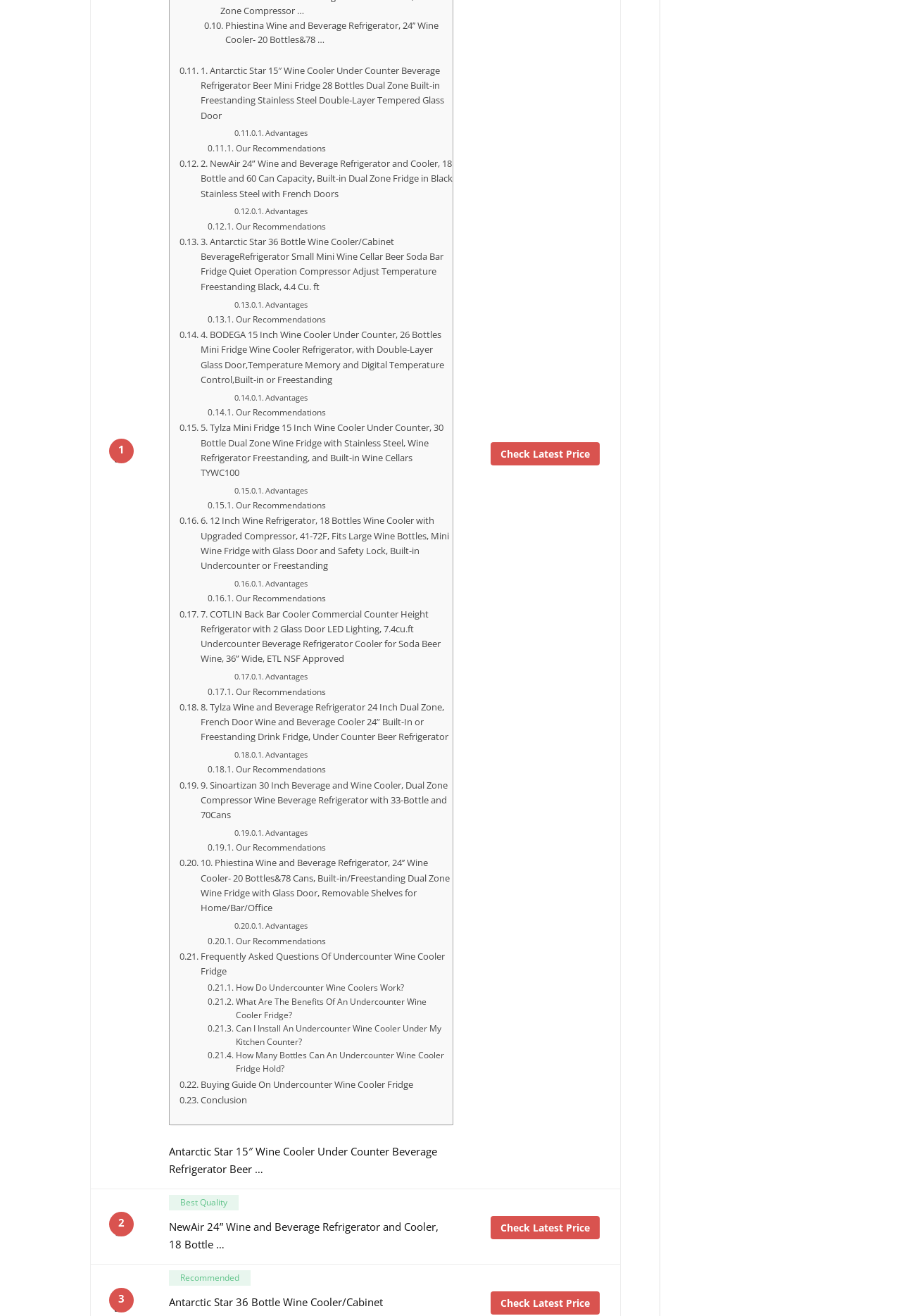Using the provided element description: "< BACK TO MULTI-FAMILY PROJECTS", determine the bounding box coordinates of the corresponding UI element in the screenshot.

None